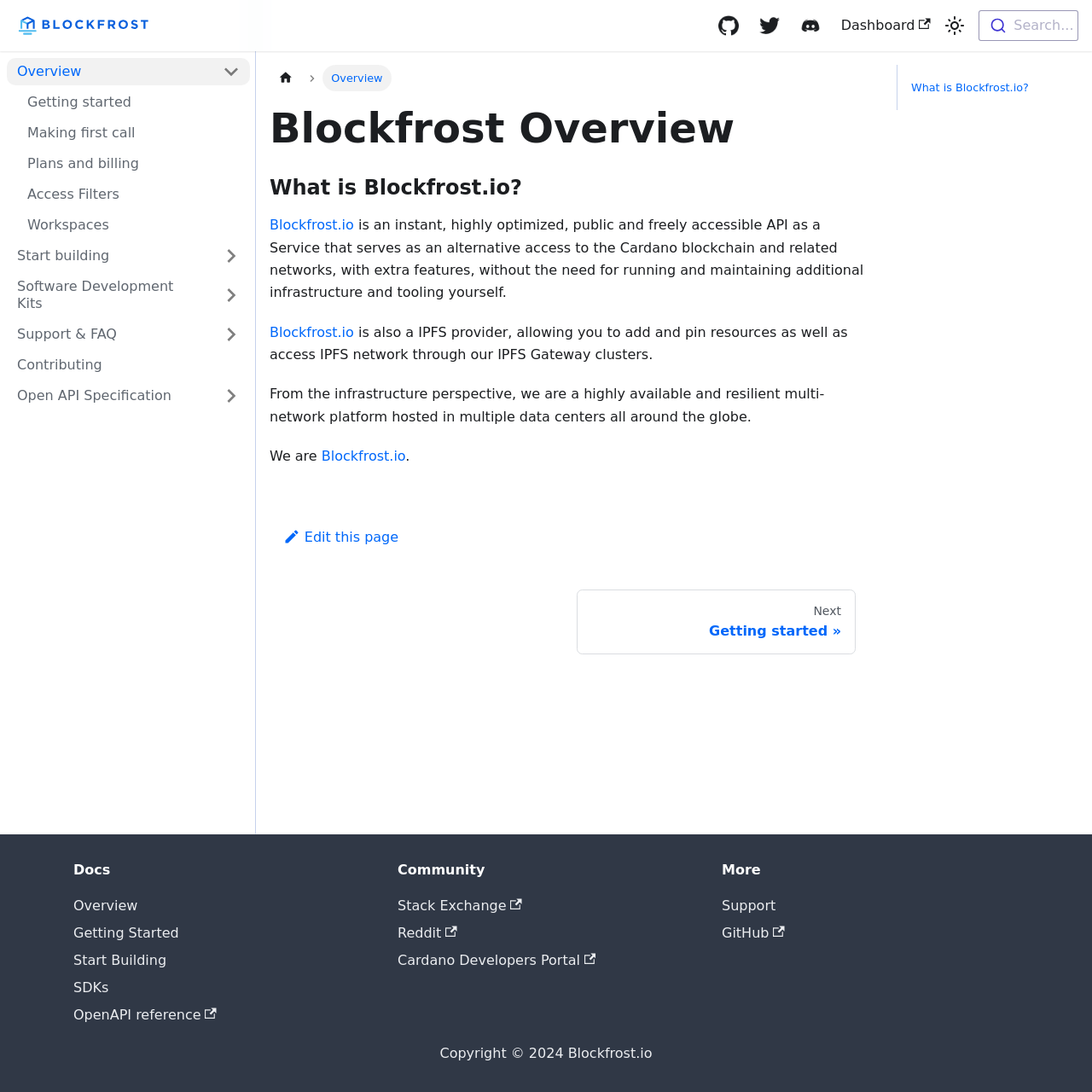What is Blockfrost.io also a provider of?
Answer the question with detailed information derived from the image.

The webpage mentions that Blockfrost.io is also a IPFS provider, allowing users to add and pin resources as well as access IPFS network through their IPFS Gateway clusters.